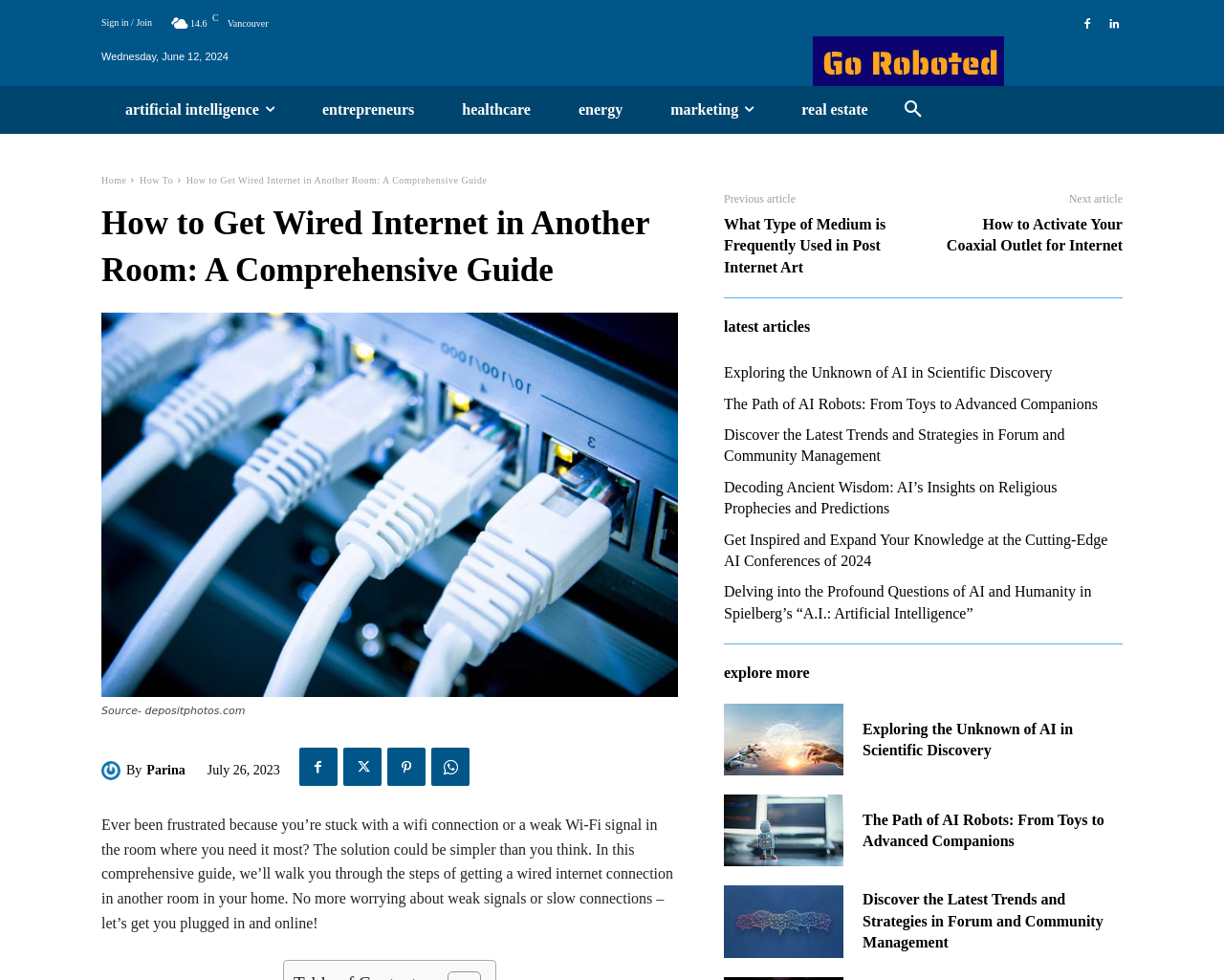Locate the bounding box coordinates of the clickable part needed for the task: "Search for something".

[0.729, 0.091, 0.763, 0.134]